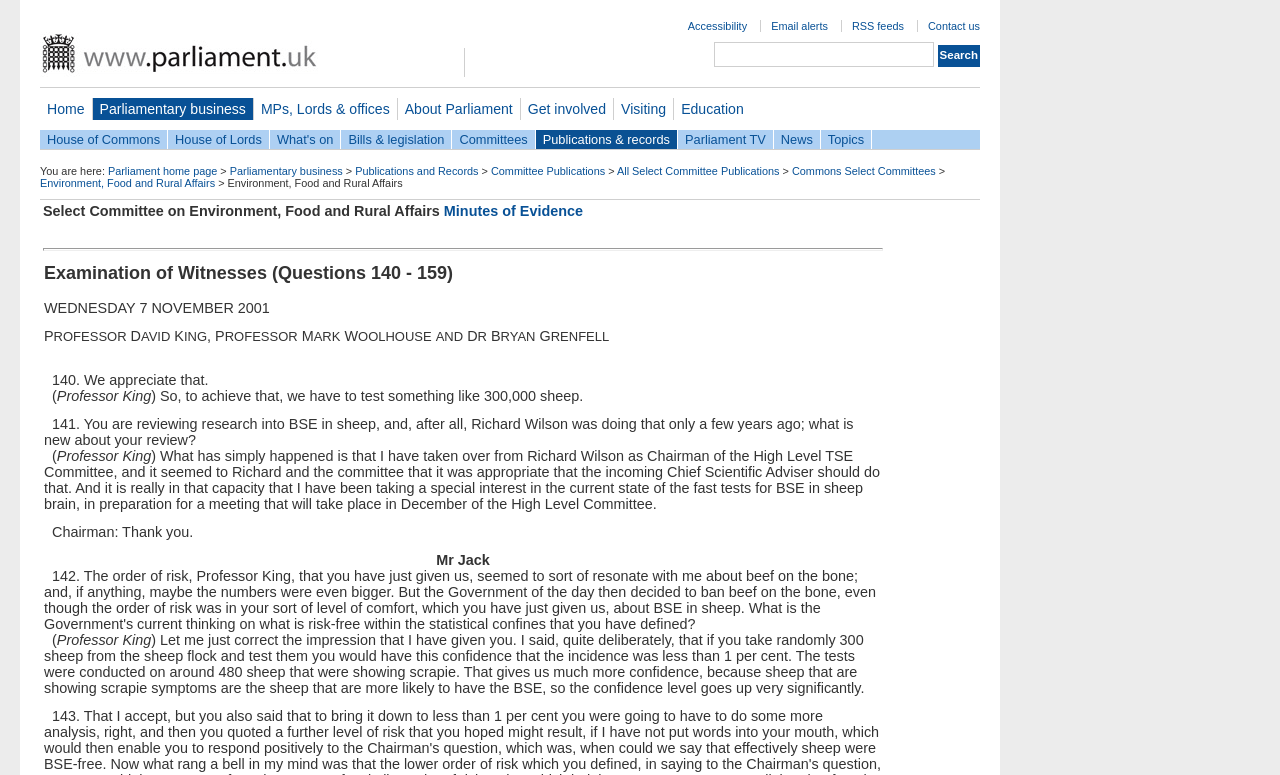Provide a one-word or brief phrase answer to the question:
What is the topic of discussion in the minutes of evidence?

BSE in sheep